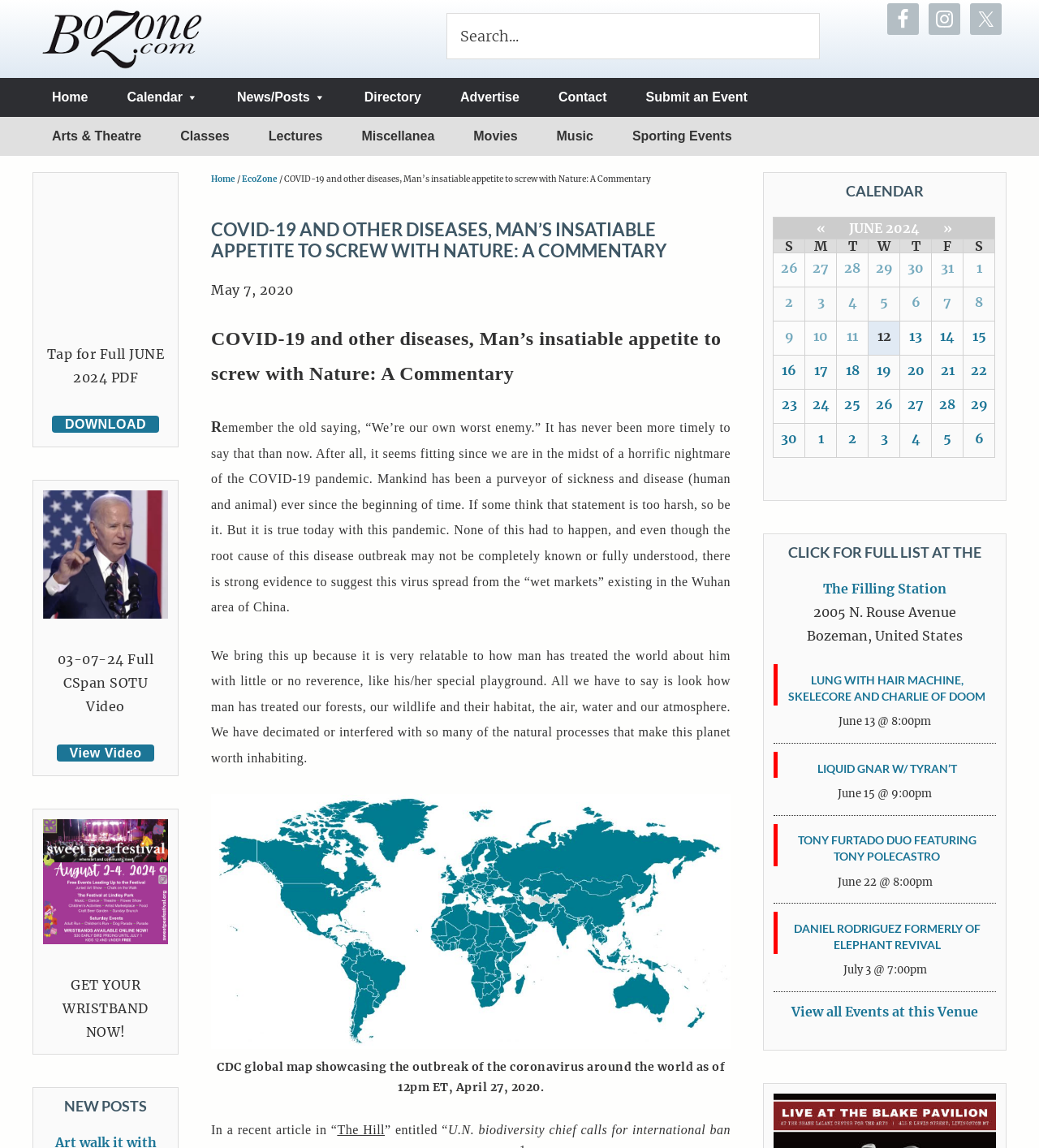What is the purpose of the calendar section?
Please respond to the question with a detailed and well-explained answer.

I deduced the purpose by examining the table element with the column headers 'S', 'M', 'T', 'W', 'T', 'F', 'S', which suggests a calendar layout, and the grid cells containing dates and links, implying that it displays upcoming events.